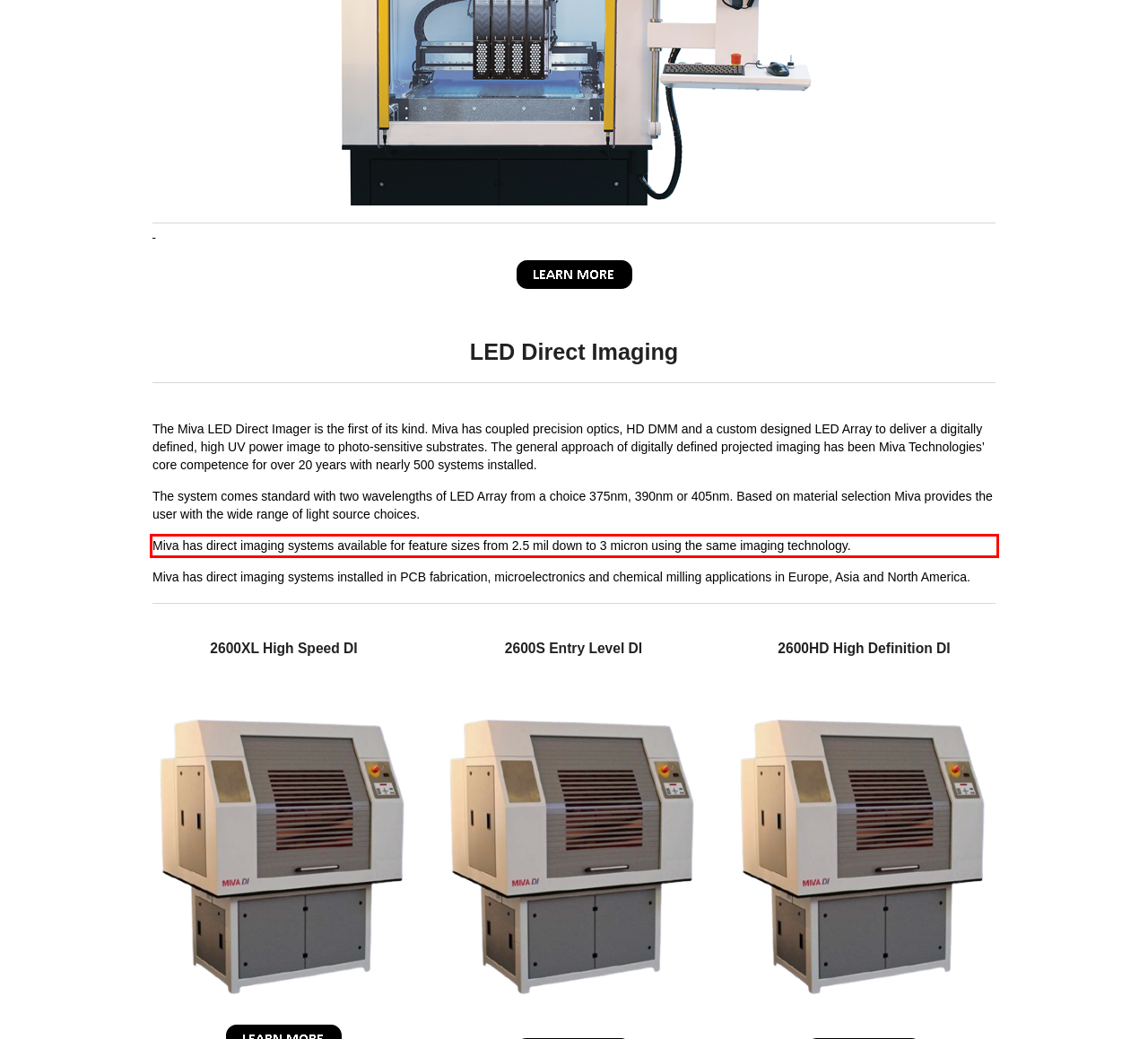Using the provided screenshot, read and generate the text content within the red-bordered area.

Miva has direct imaging systems available for feature sizes from 2.5 mil down to 3 micron using the same imaging technology.